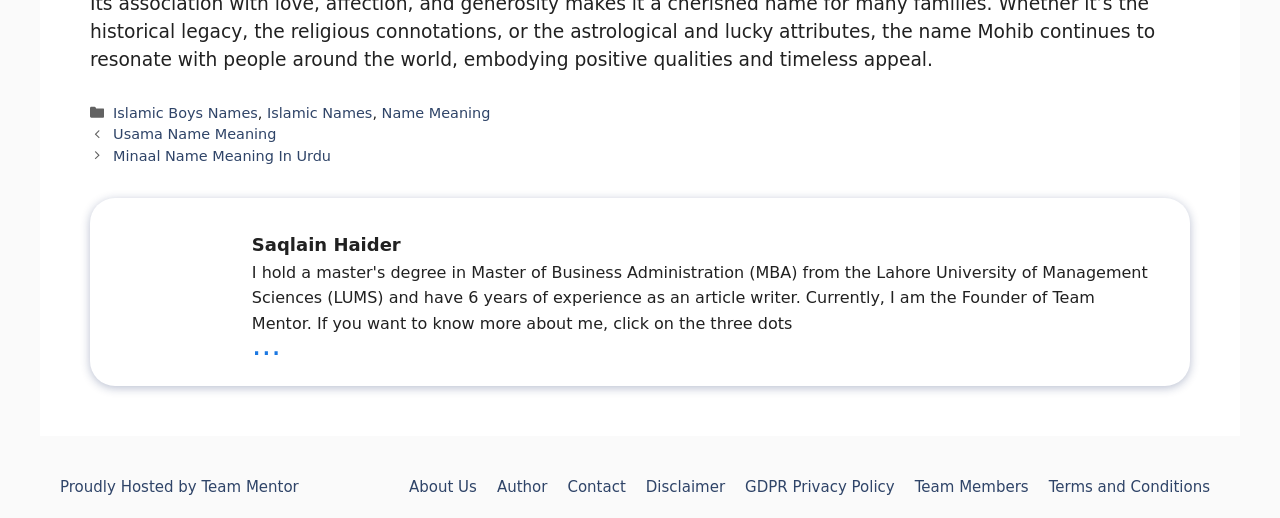Please indicate the bounding box coordinates for the clickable area to complete the following task: "View Minaal Name Meaning In Urdu". The coordinates should be specified as four float numbers between 0 and 1, i.e., [left, top, right, bottom].

[0.088, 0.286, 0.259, 0.317]